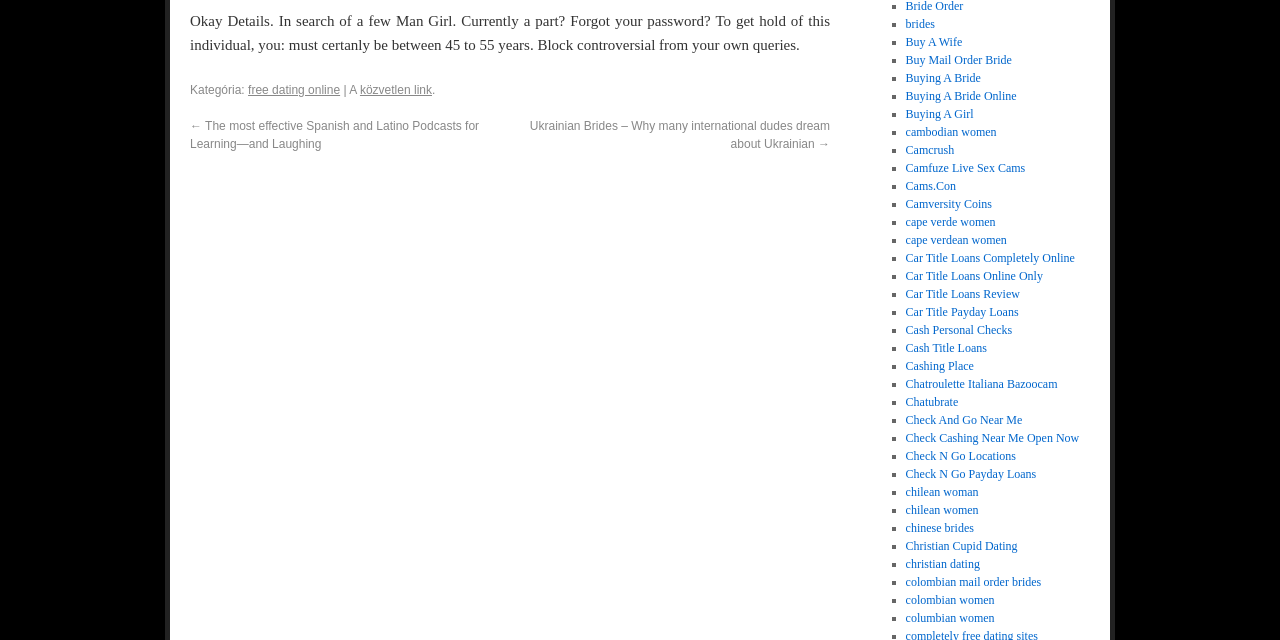Identify and provide the bounding box coordinates of the UI element described: "Buy A Wife". The coordinates should be formatted as [left, top, right, bottom], with each number being a float between 0 and 1.

[0.707, 0.055, 0.752, 0.077]